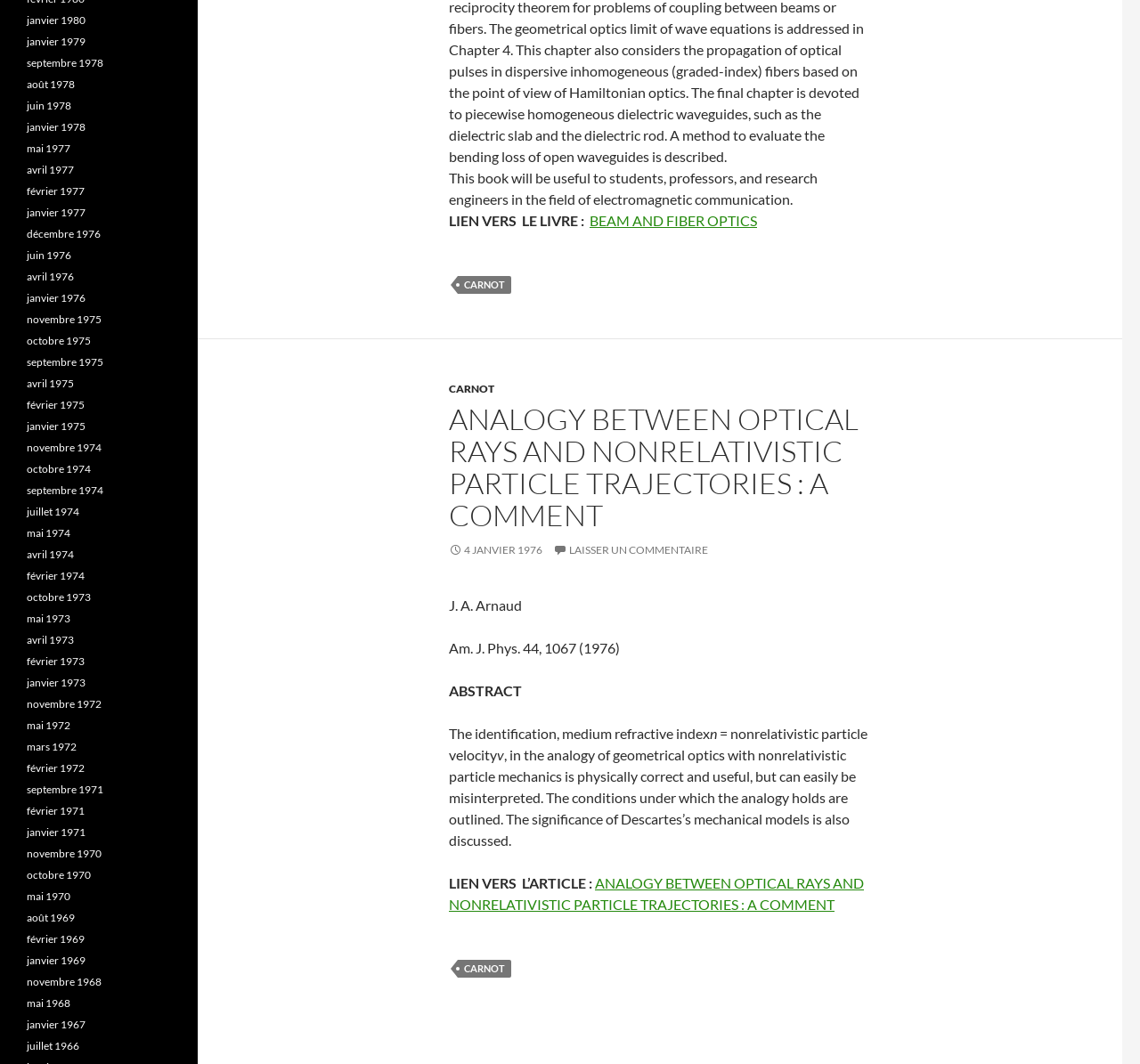Locate the bounding box coordinates of the area to click to fulfill this instruction: "Click on the link 'LAISSER UN COMMENTAIRE'". The bounding box should be presented as four float numbers between 0 and 1, in the order [left, top, right, bottom].

[0.485, 0.51, 0.621, 0.523]